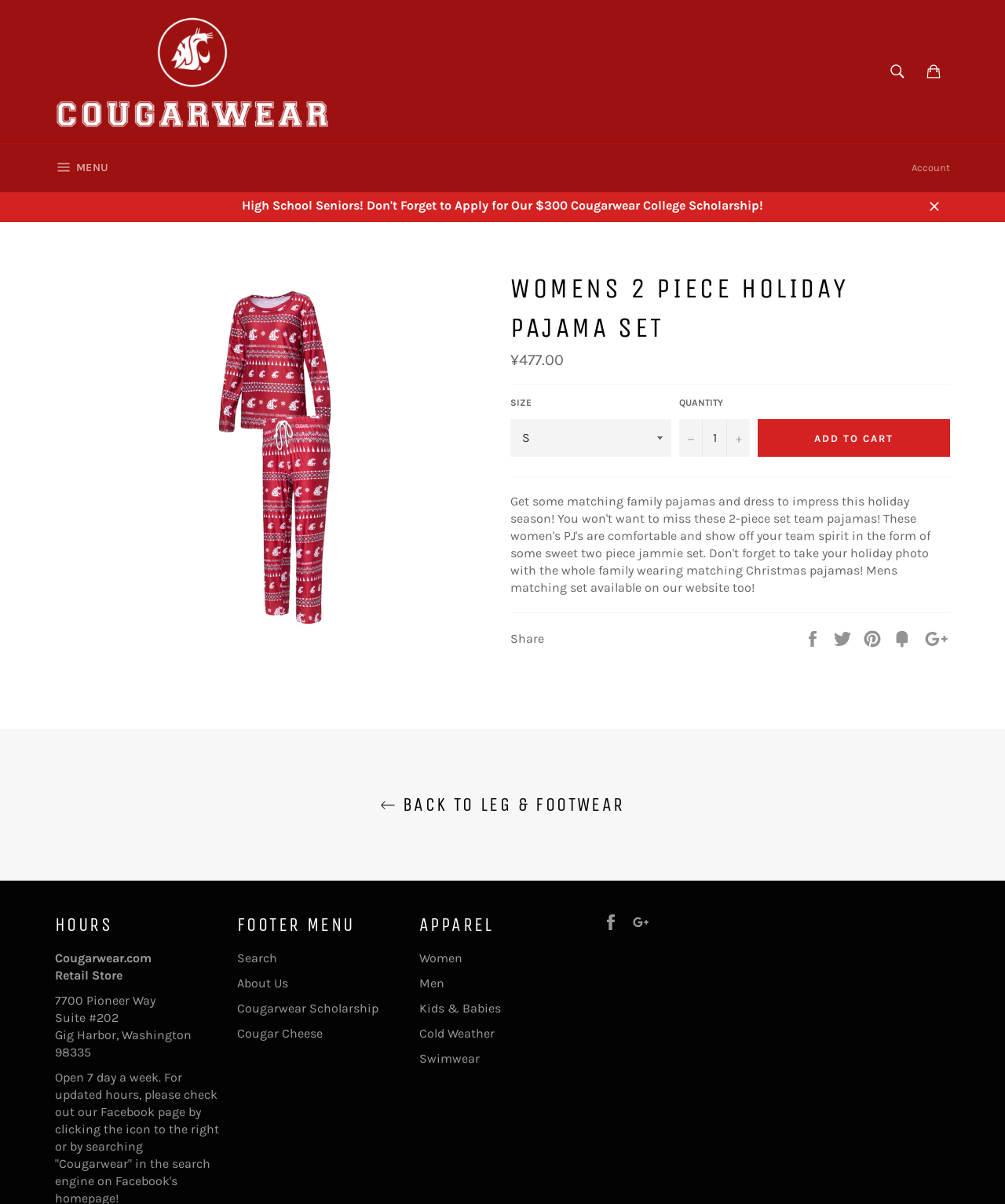For the given element description Cougarwear Scholarship, determine the bounding box coordinates of the UI element. The coordinates should follow the format (top-left x, top-left y, bottom-right x, bottom-right y) and be within the range of 0 to 1.

[0.236, 0.831, 0.377, 0.844]